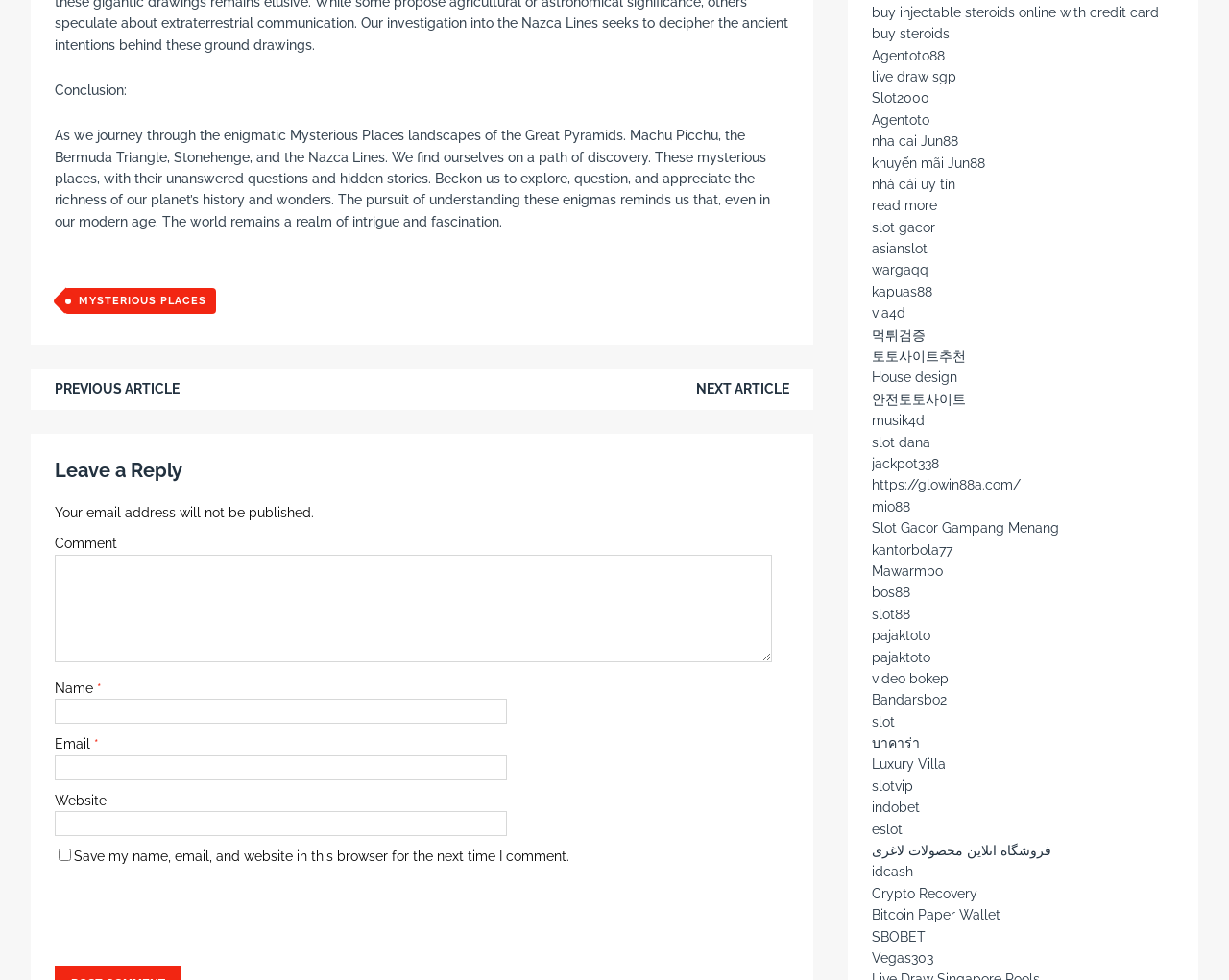Please provide a comprehensive answer to the question below using the information from the image: What is the topic of the article?

The topic of the article can be determined by reading the introductory paragraph, which mentions the Great Pyramids, Machu Picchu, the Bermuda Triangle, Stonehenge, and the Nazca Lines. These are all famous mysterious places, and the article appears to be discussing their significance and allure.